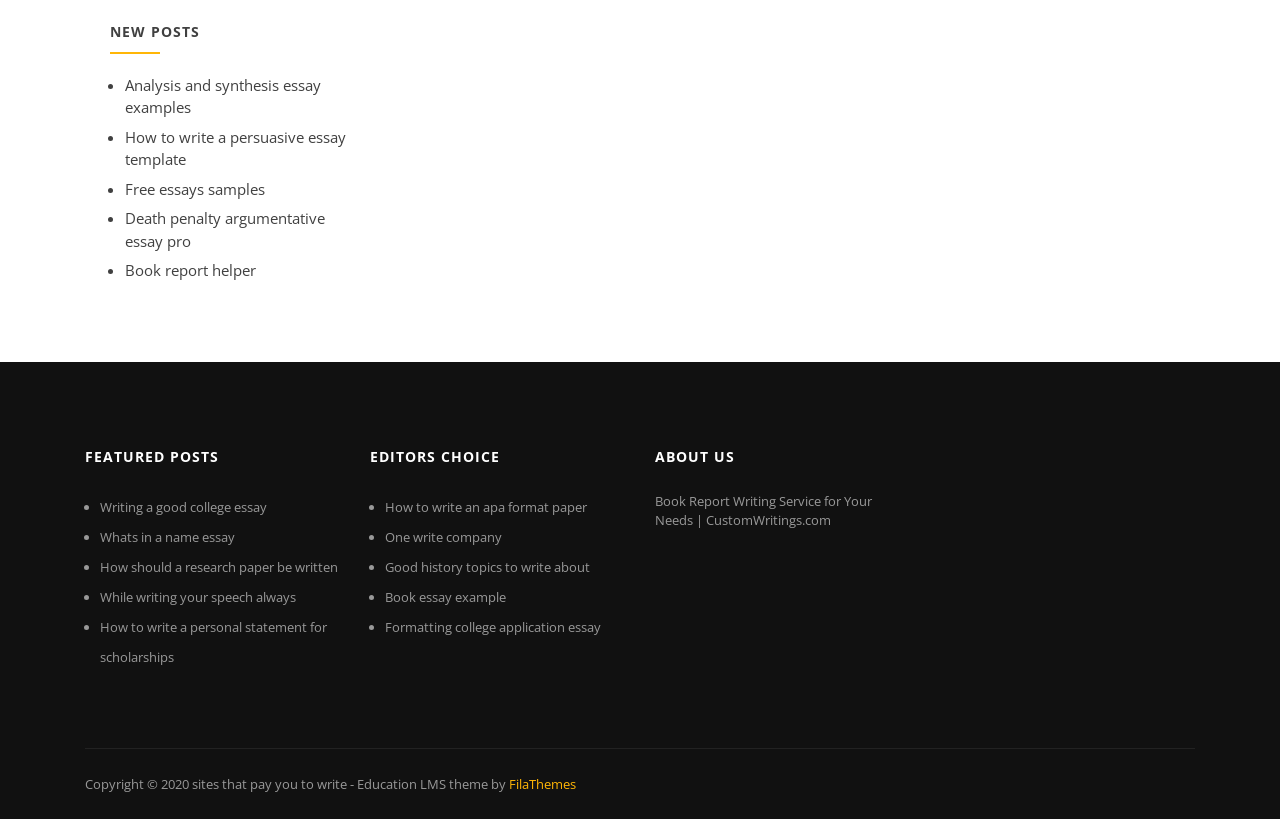Please find the bounding box coordinates for the clickable element needed to perform this instruction: "Explore featured posts".

[0.066, 0.533, 0.266, 0.582]